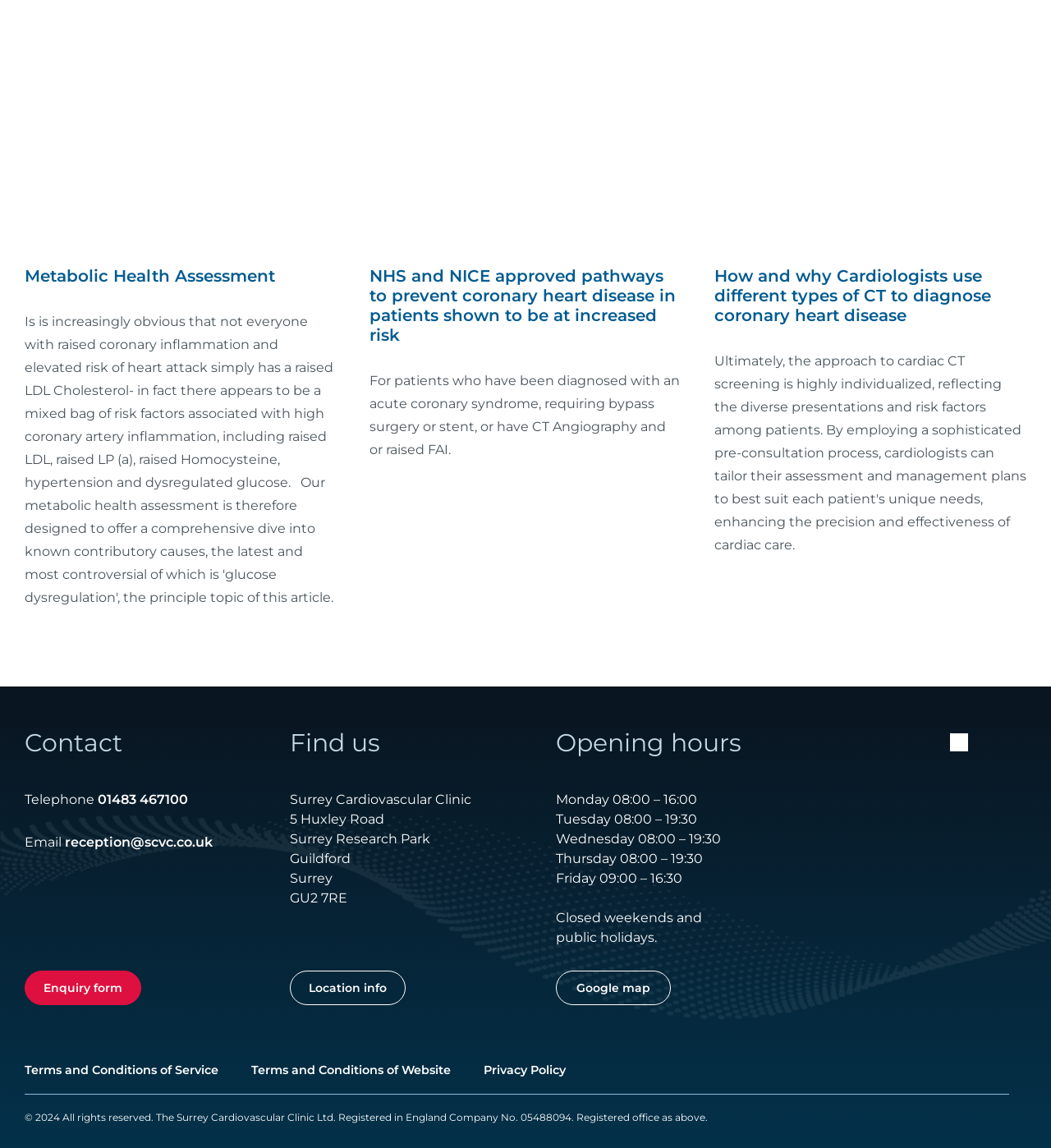Find the bounding box coordinates of the clickable region needed to perform the following instruction: "Contact us by phone". The coordinates should be provided as four float numbers between 0 and 1, i.e., [left, top, right, bottom].

[0.093, 0.69, 0.179, 0.703]